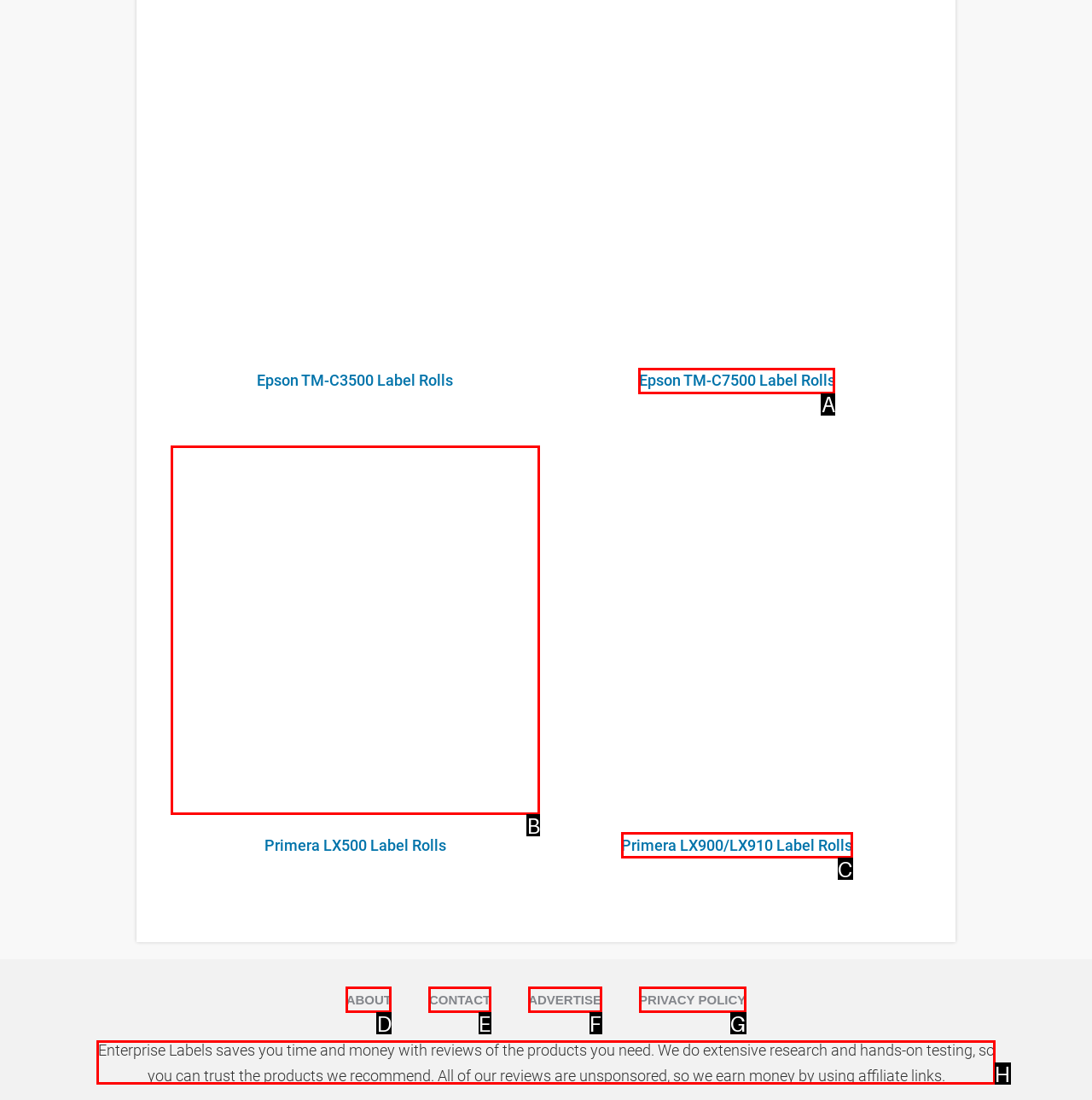Pick the right letter to click to achieve the task: Read about Enterprise Labels
Answer with the letter of the correct option directly.

H